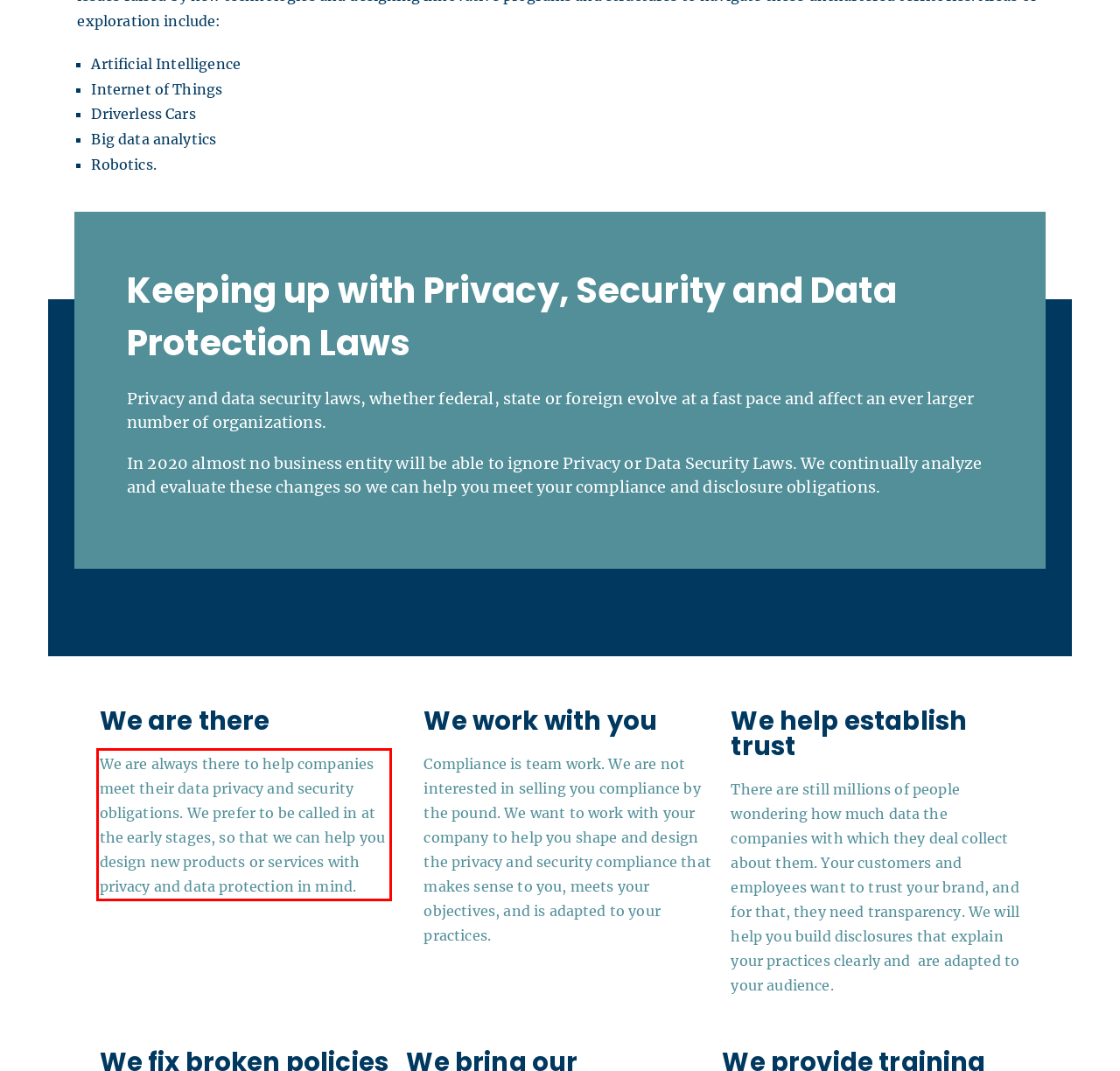Please examine the screenshot of the webpage and read the text present within the red rectangle bounding box.

We are always there to help companies meet their data privacy and security obligations. We prefer to be called in at the early stages, so that we can help you design new products or services with privacy and data protection in mind.